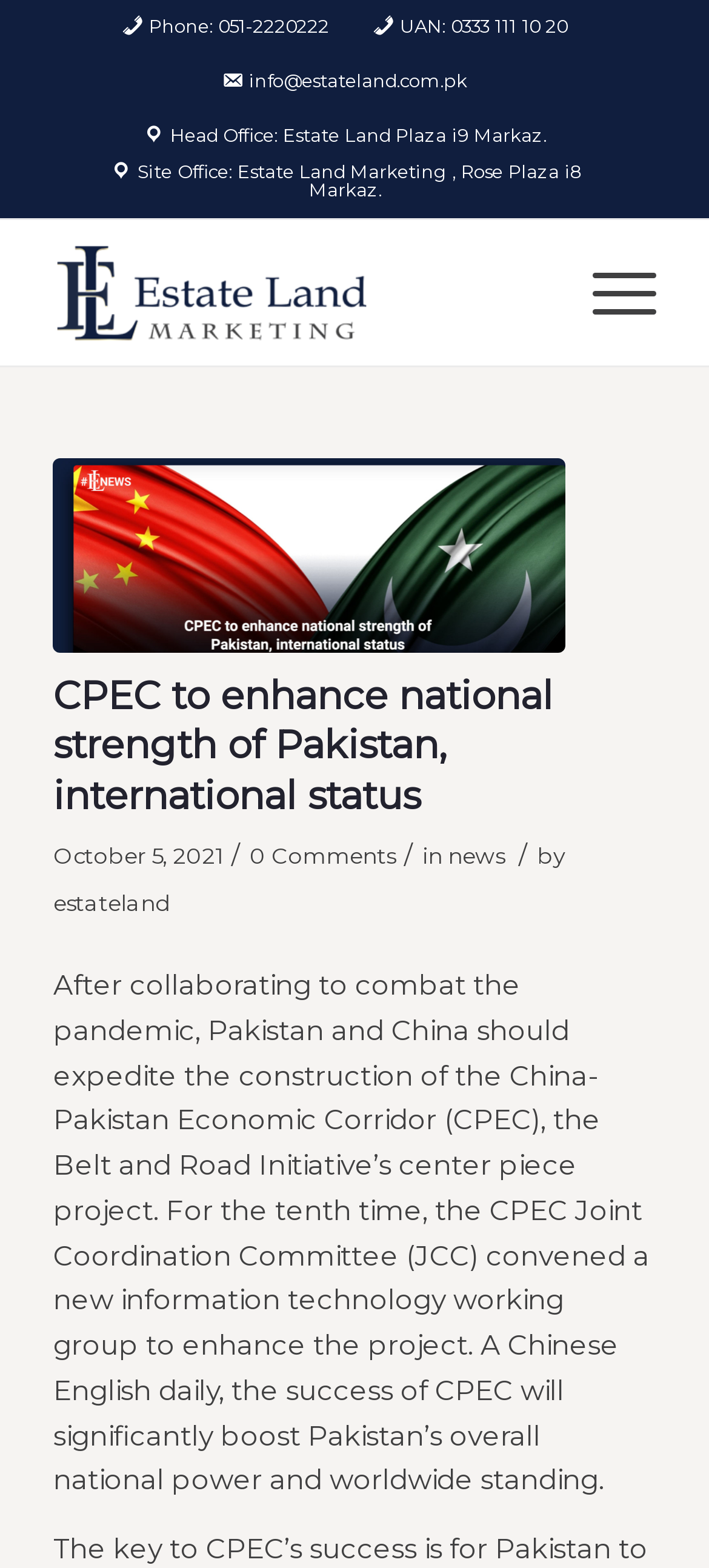What is the name of the company mentioned in the article?
Based on the image content, provide your answer in one word or a short phrase.

Estate Land